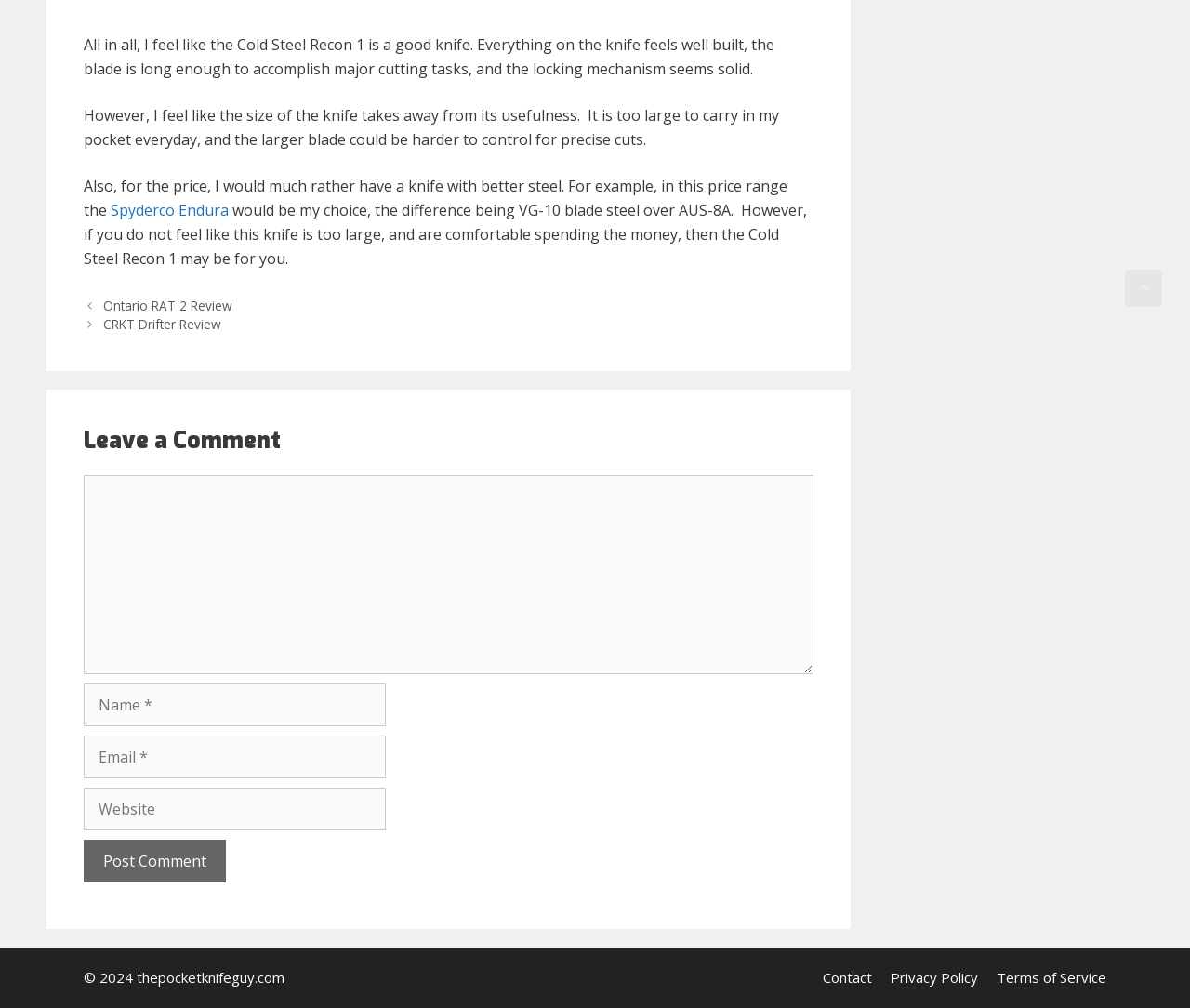Specify the bounding box coordinates of the element's area that should be clicked to execute the given instruction: "Click the 'Ontario RAT 2 Review' link". The coordinates should be four float numbers between 0 and 1, i.e., [left, top, right, bottom].

[0.087, 0.294, 0.195, 0.311]